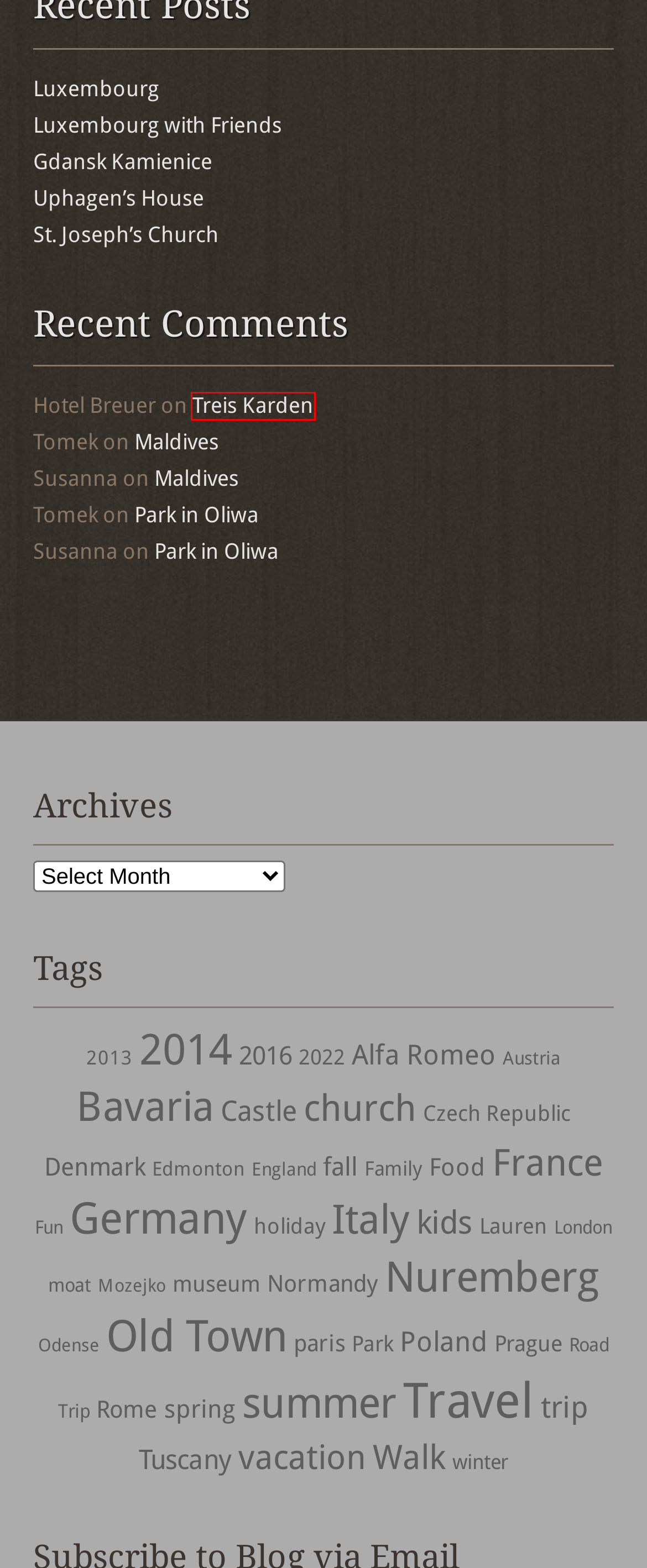Provided is a screenshot of a webpage with a red bounding box around an element. Select the most accurate webpage description for the page that appears after clicking the highlighted element. Here are the candidates:
A. 2016 | Hooked On Europe
B. Park in Oliwa | Hooked On Europe
C. Treis Karden | Hooked On Europe
D. Nuremberg | Hooked On Europe
E. London | Hooked On Europe
F. spring | Hooked On Europe
G. paris | Hooked On Europe
H. holiday | Hooked On Europe

C